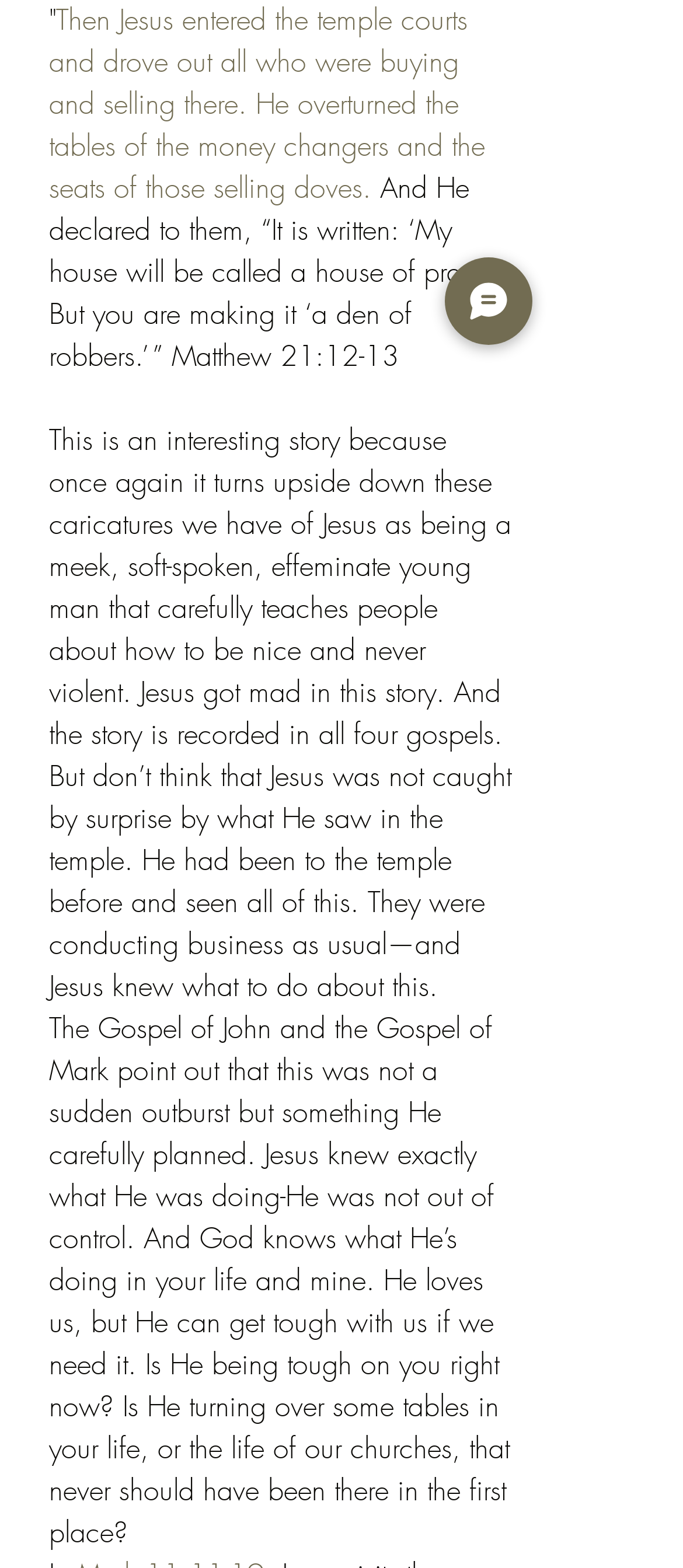Using the webpage screenshot and the element description drove out all, determine the bounding box coordinates. Specify the coordinates in the format (top-left x, top-left y, bottom-right x, bottom-right y) with values ranging from 0 to 1.

[0.151, 0.027, 0.362, 0.052]